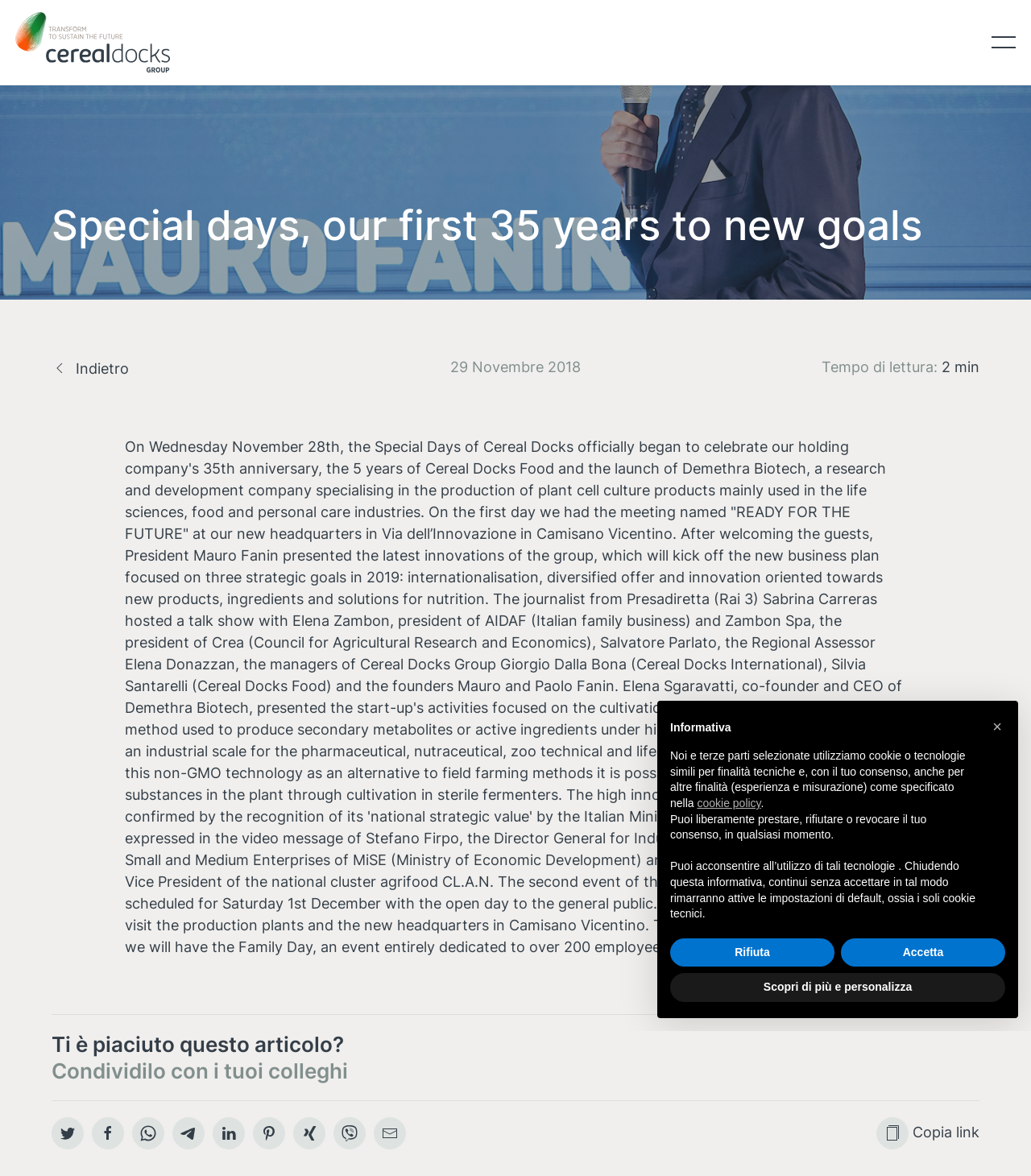Can you find the bounding box coordinates of the area I should click to execute the following instruction: "Click on the first social media link"?

[0.05, 0.95, 0.081, 0.978]